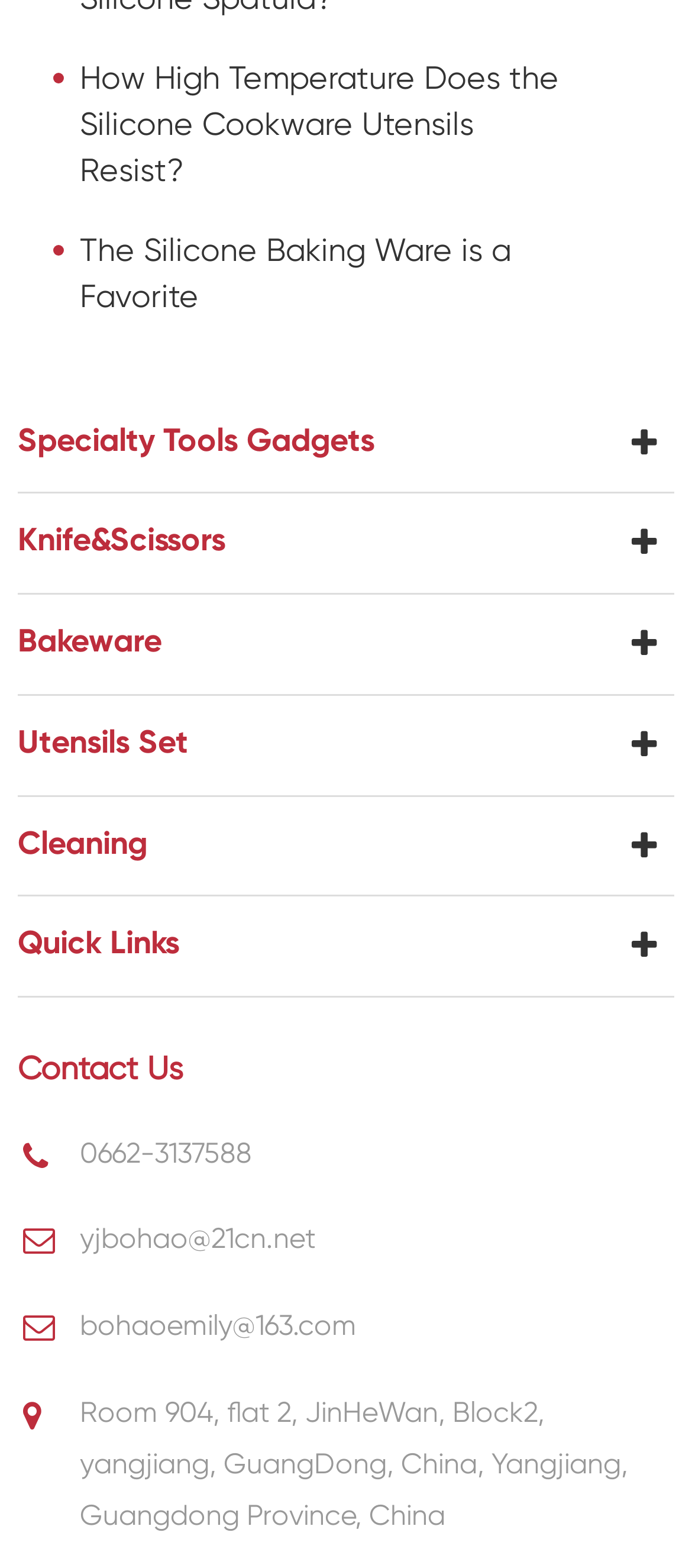How many links are in the 'Quick Links' section?
Offer a detailed and exhaustive answer to the question.

The 'Quick Links' section has only one link, which is 'Contact Us'.